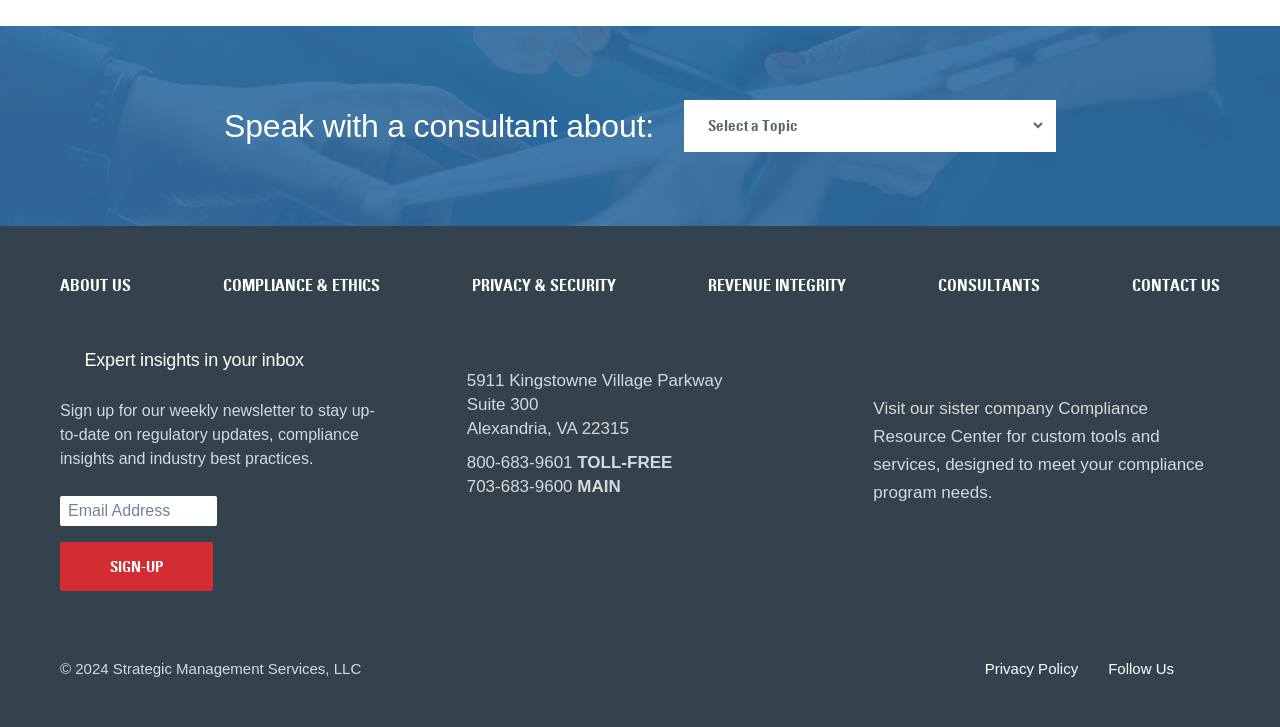Determine the bounding box coordinates of the element that should be clicked to execute the following command: "Visit the ABOUT US page".

[0.047, 0.378, 0.102, 0.406]